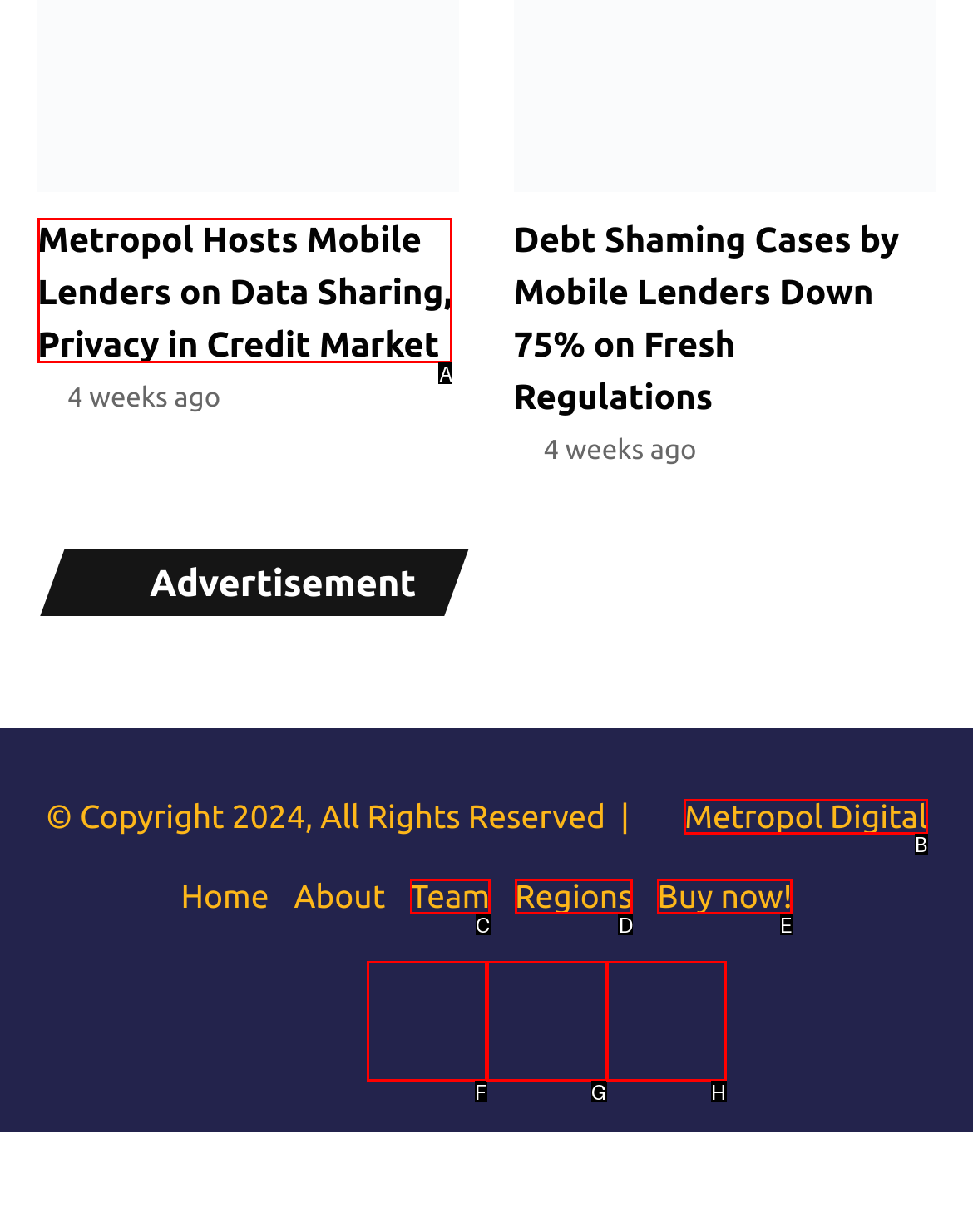Given the task: Click on 'Piano Moving Services', point out the letter of the appropriate UI element from the marked options in the screenshot.

None